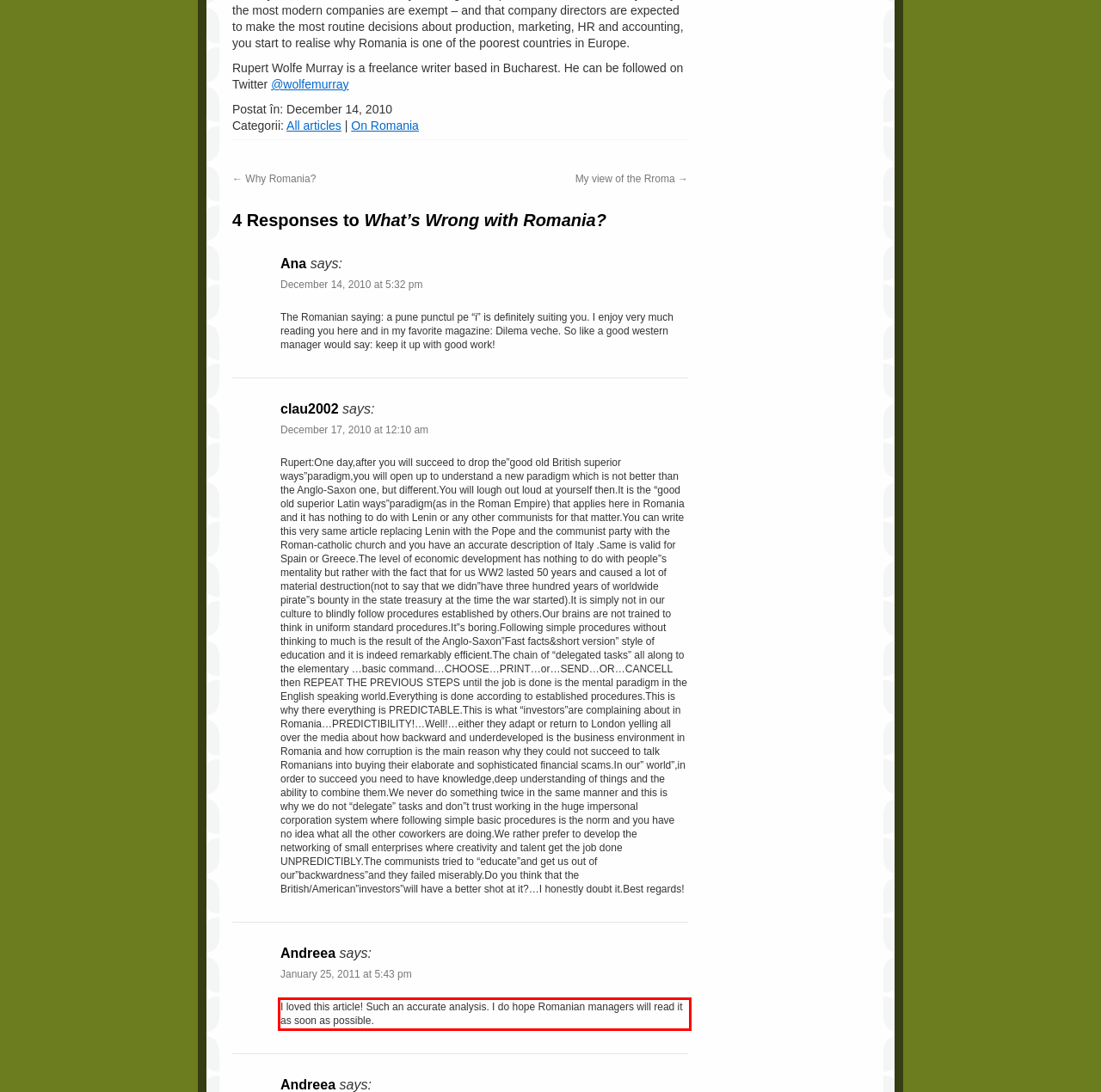Given a webpage screenshot, locate the red bounding box and extract the text content found inside it.

I loved this article! Such an accurate analysis. I do hope Romanian managers will read it as soon as possible.